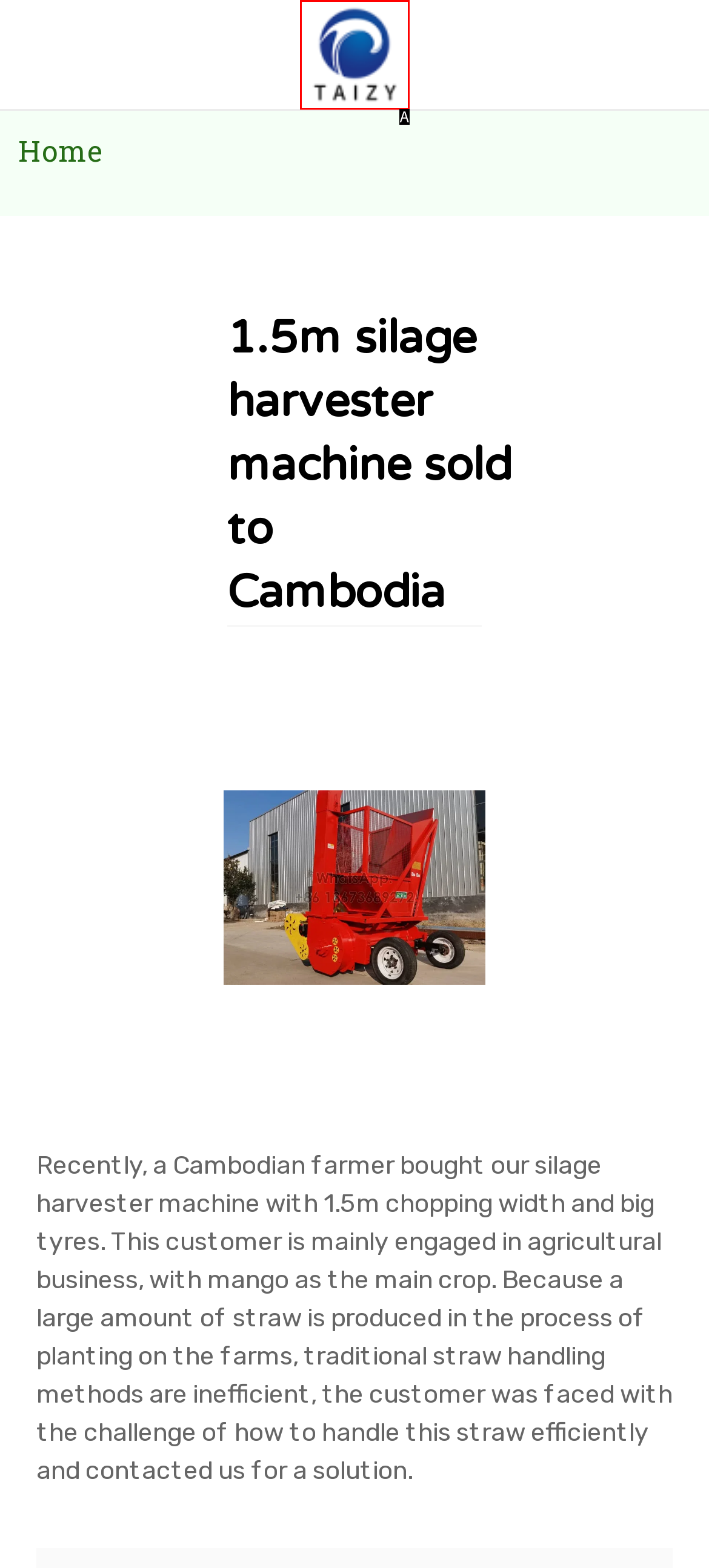Choose the letter that best represents the description: alt="silage baler" title="Silagebaler". Provide the letter as your response.

A